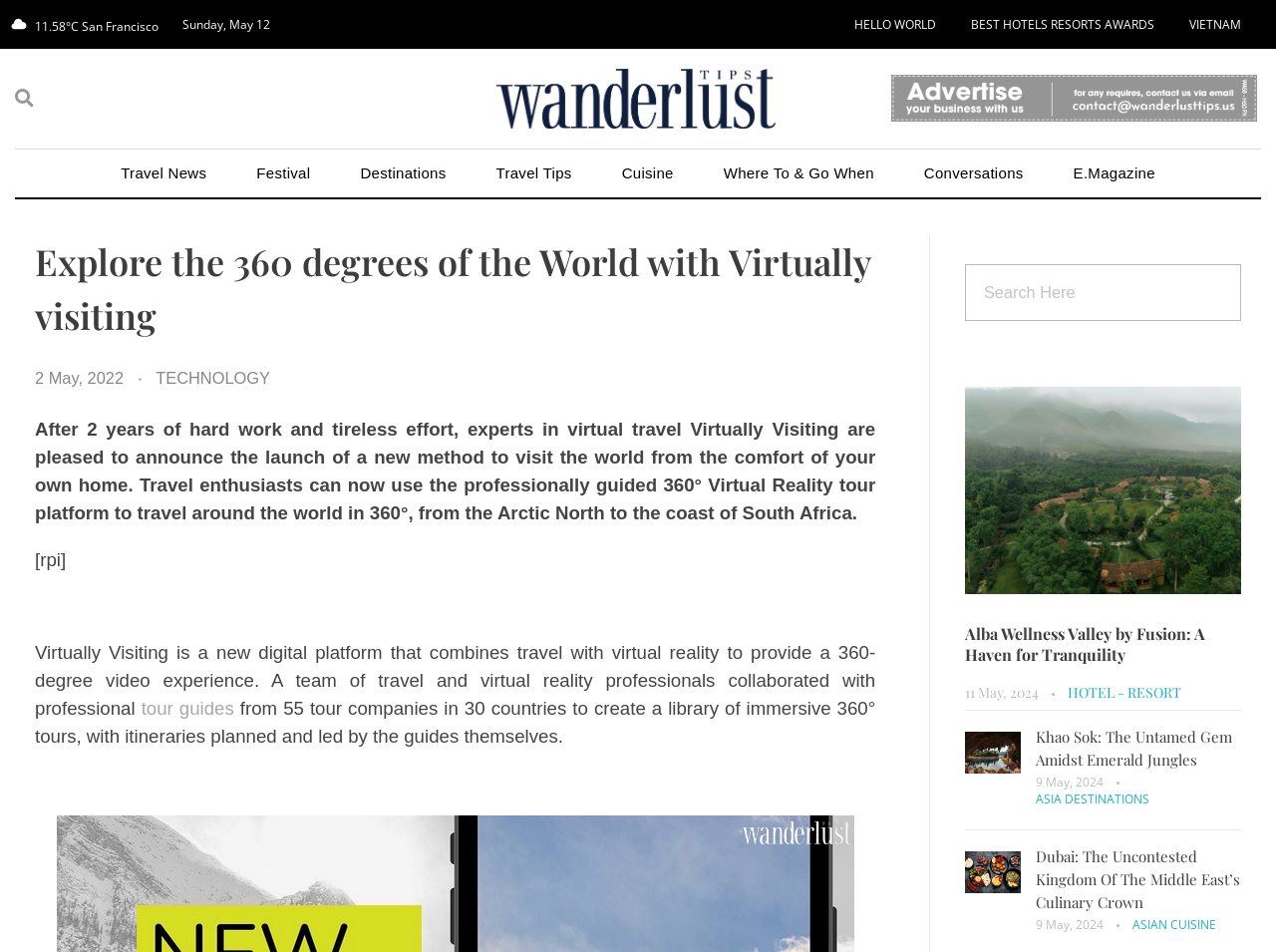What is the category of the article 'Dubai: The Uncontested Kingdom Of The Middle East’s Culinary Crown'?
Look at the image and answer the question using a single word or phrase.

ASIAN CUISINE